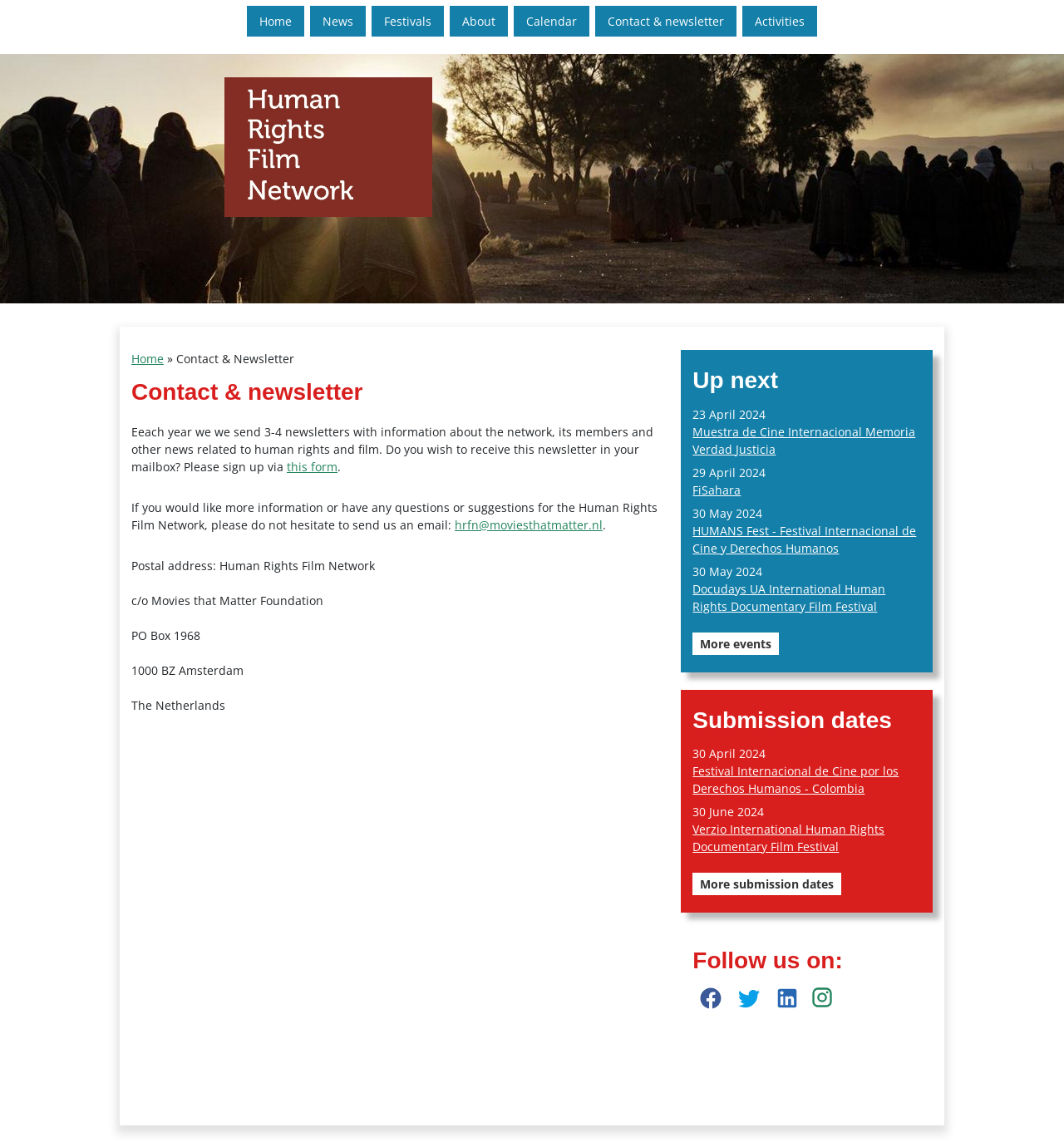Find the bounding box coordinates of the element you need to click on to perform this action: 'View more events'. The coordinates should be represented by four float values between 0 and 1, in the format [left, top, right, bottom].

[0.651, 0.551, 0.732, 0.571]